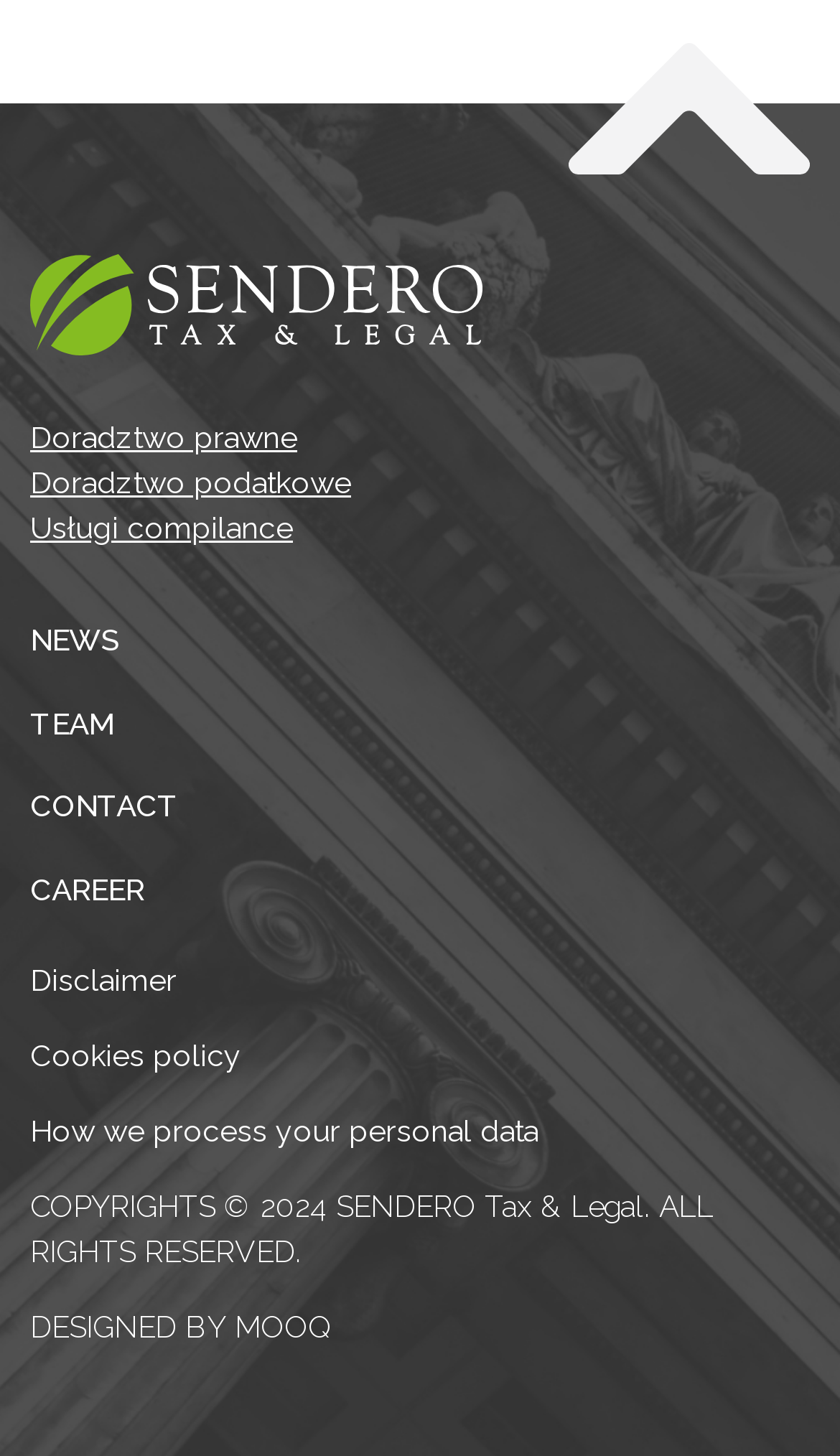Can you specify the bounding box coordinates for the region that should be clicked to fulfill this instruction: "Scroll to top".

[0.677, 0.03, 0.964, 0.12]